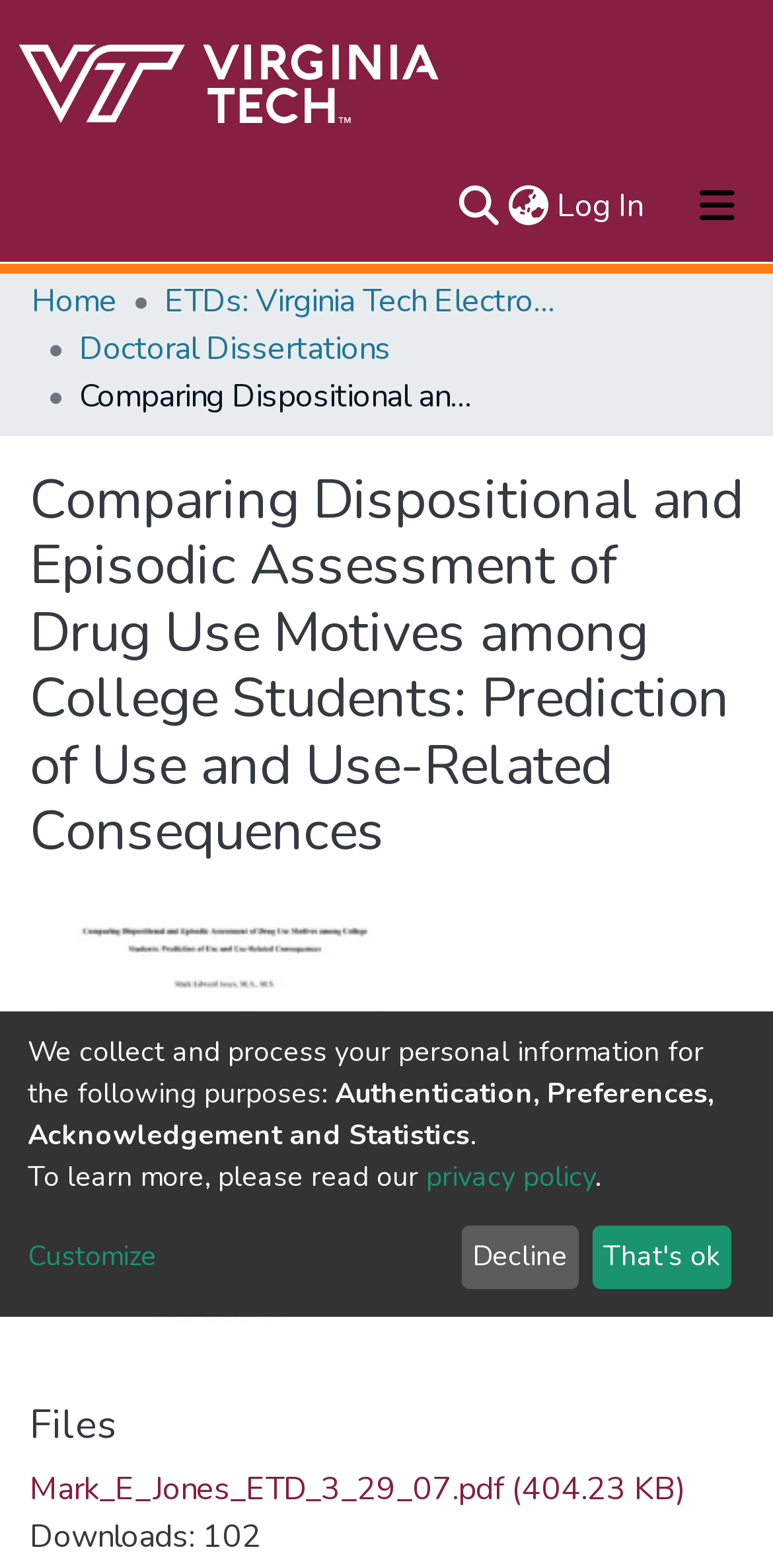Extract the bounding box for the UI element that matches this description: "Customize".

[0.036, 0.788, 0.579, 0.815]